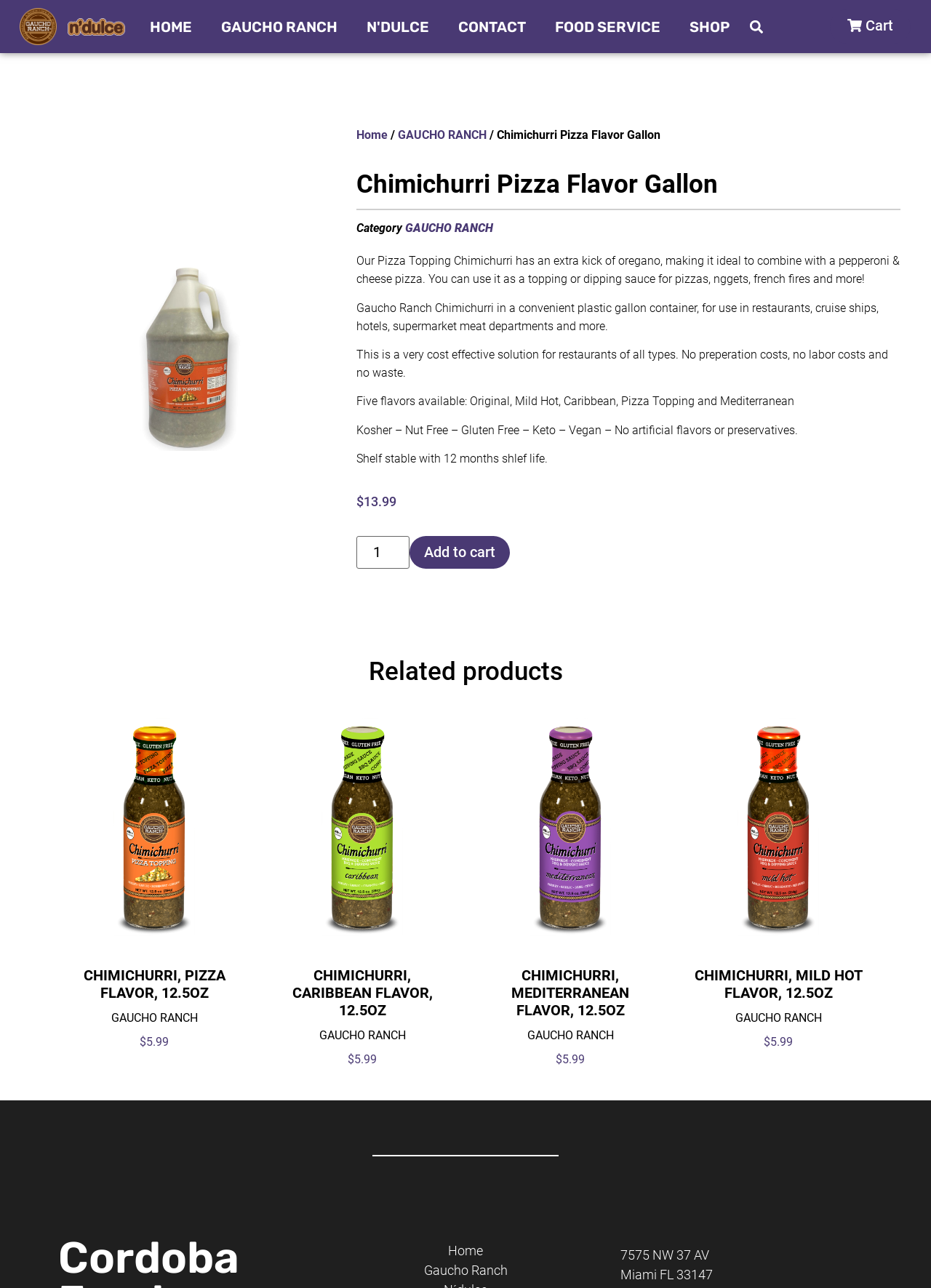Could you determine the bounding box coordinates of the clickable element to complete the instruction: "Go to FOOD SERVICE page"? Provide the coordinates as four float numbers between 0 and 1, i.e., [left, top, right, bottom].

[0.596, 0.012, 0.709, 0.029]